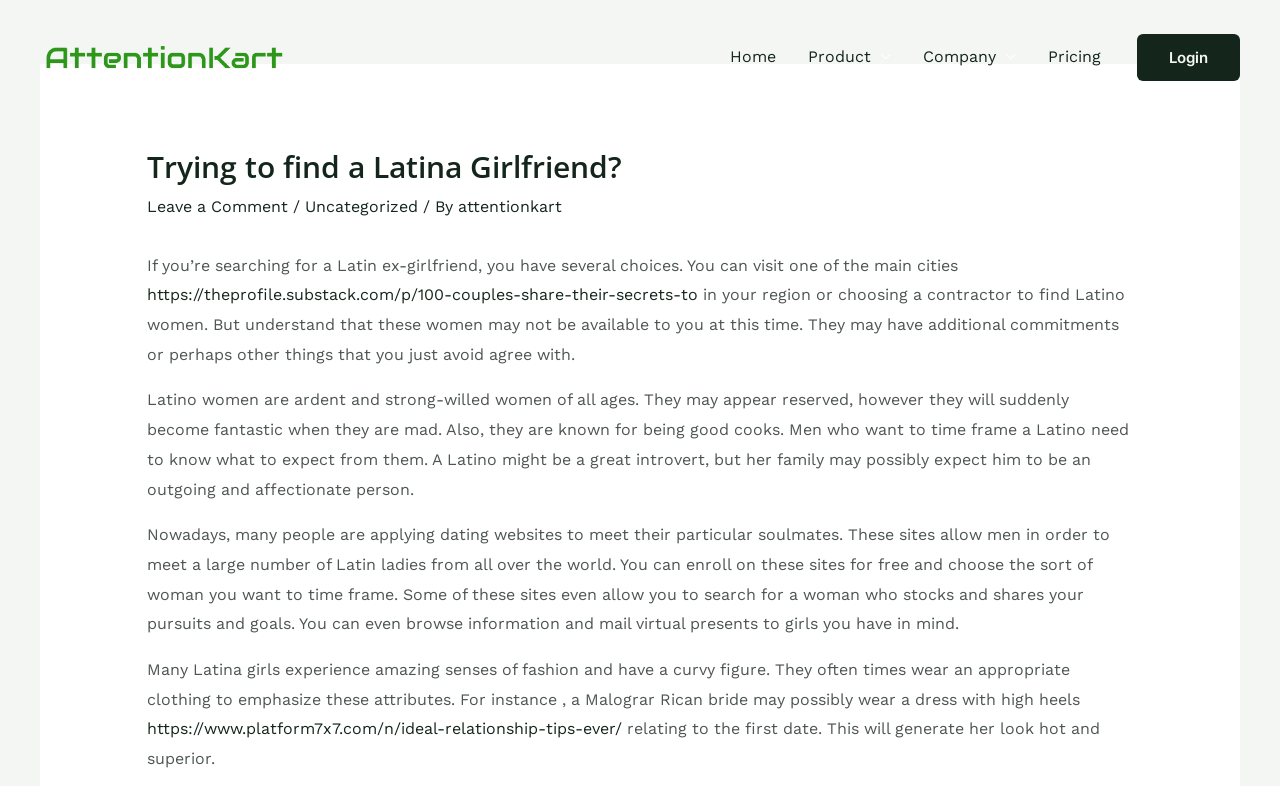What is the topic of the article?
Respond to the question with a single word or phrase according to the image.

Dating Latina women